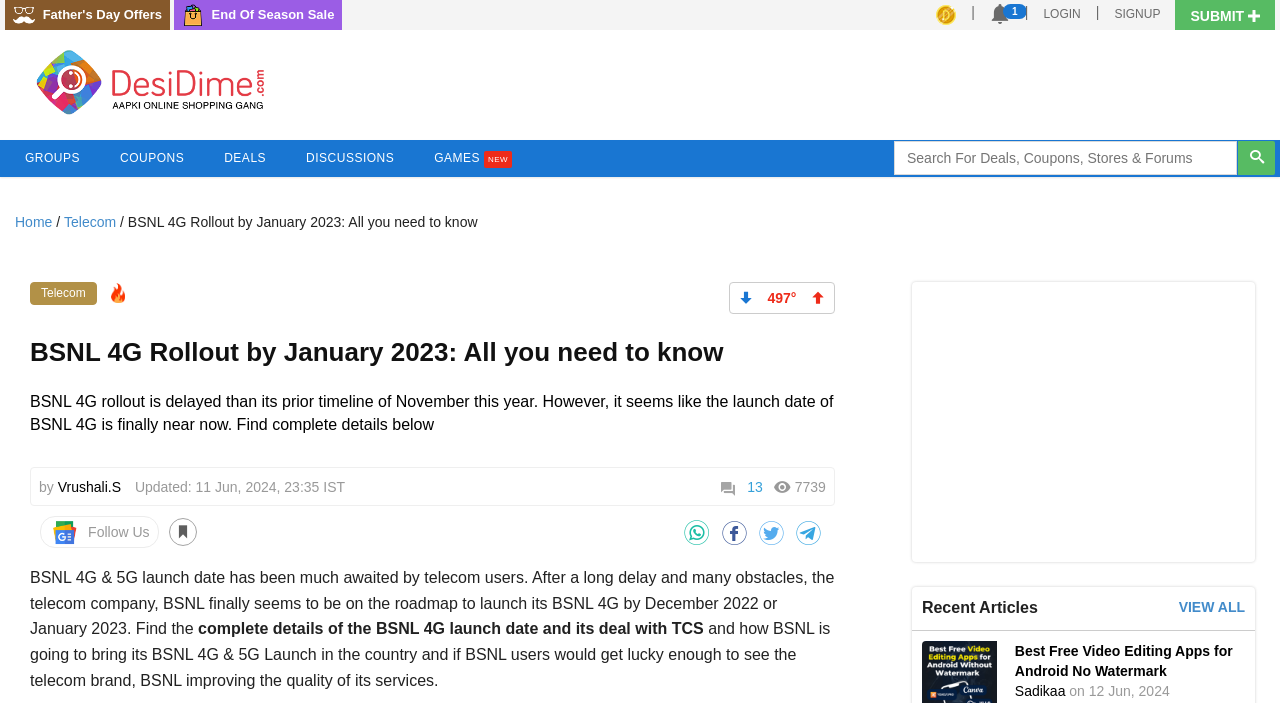Provide the bounding box coordinates of the section that needs to be clicked to accomplish the following instruction: "Read the article about BSNL 4G rollout."

[0.023, 0.461, 0.652, 0.542]